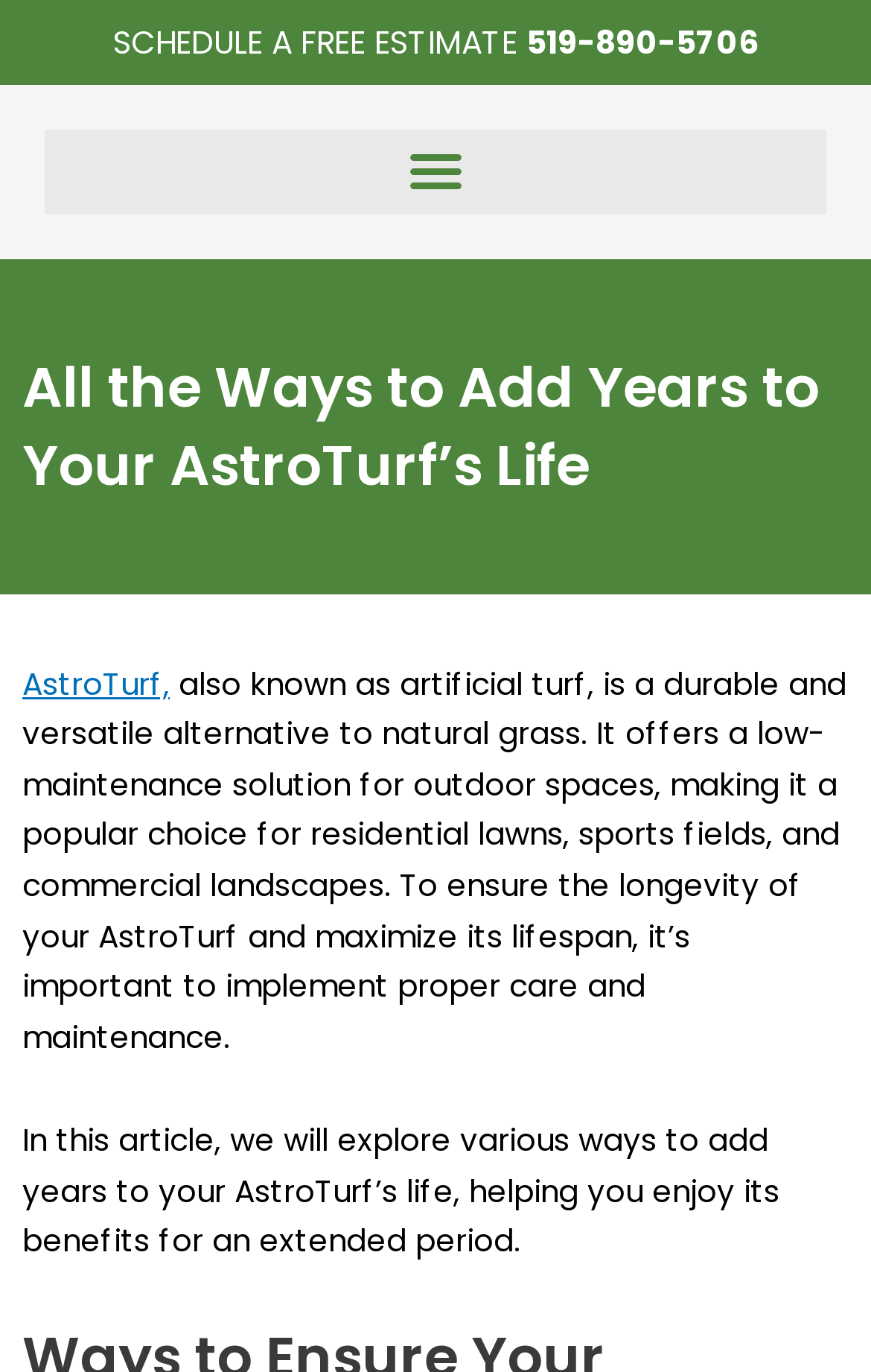What is the title or heading displayed on the webpage?

All the Ways to Add Years to Your AstroTurf’s Life